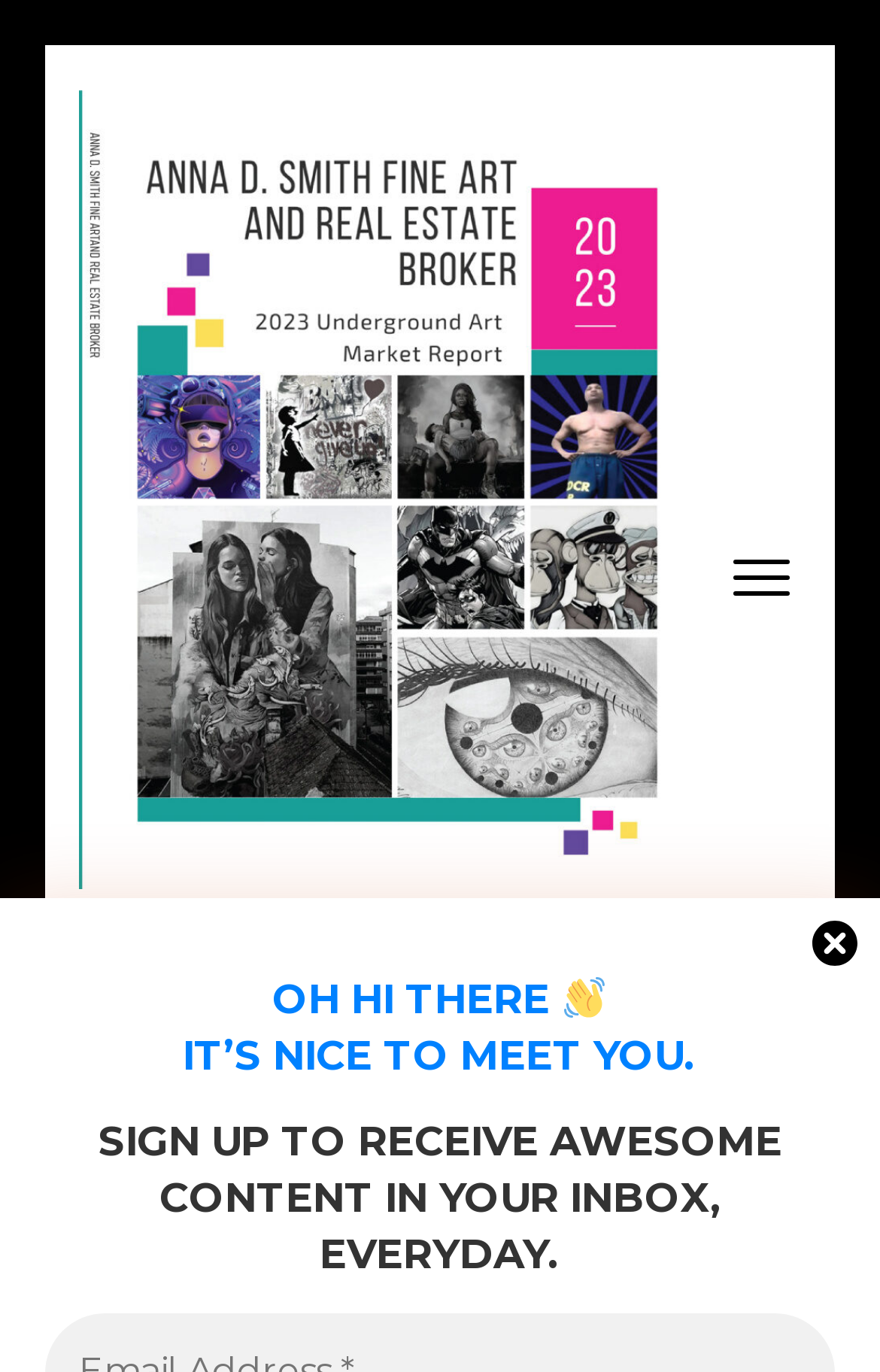Summarize the webpage with a detailed and informative caption.

The webpage is about the "Solitary Garden" in Old Lyme, which is a gesture of hope for those incarcerated and their families. At the top left of the page, there is a link to "Skip to content" and a link to the "Underground Art Report" website, accompanied by an image of the report's logo. Below the logo, there is a static text stating "2023 Underground Art Market Report".

On the right side of the page, there is a button with a dropdown menu. When expanded, the menu displays a heading that says "OH HI THERE 👋 IT’S NICE TO MEET YOU" with an emoji image of a waving hand. Below this heading, there is another heading that invites users to sign up to receive content in their inbox every day. At the bottom right of the dropdown menu, there is a "Close" button.

The overall structure of the page is divided into two main sections: the top section with links and the logo, and the right section with the button and its dropdown menu. The content of the page is minimal, with a focus on the "Solitary Garden" and the "Underground Art Report".